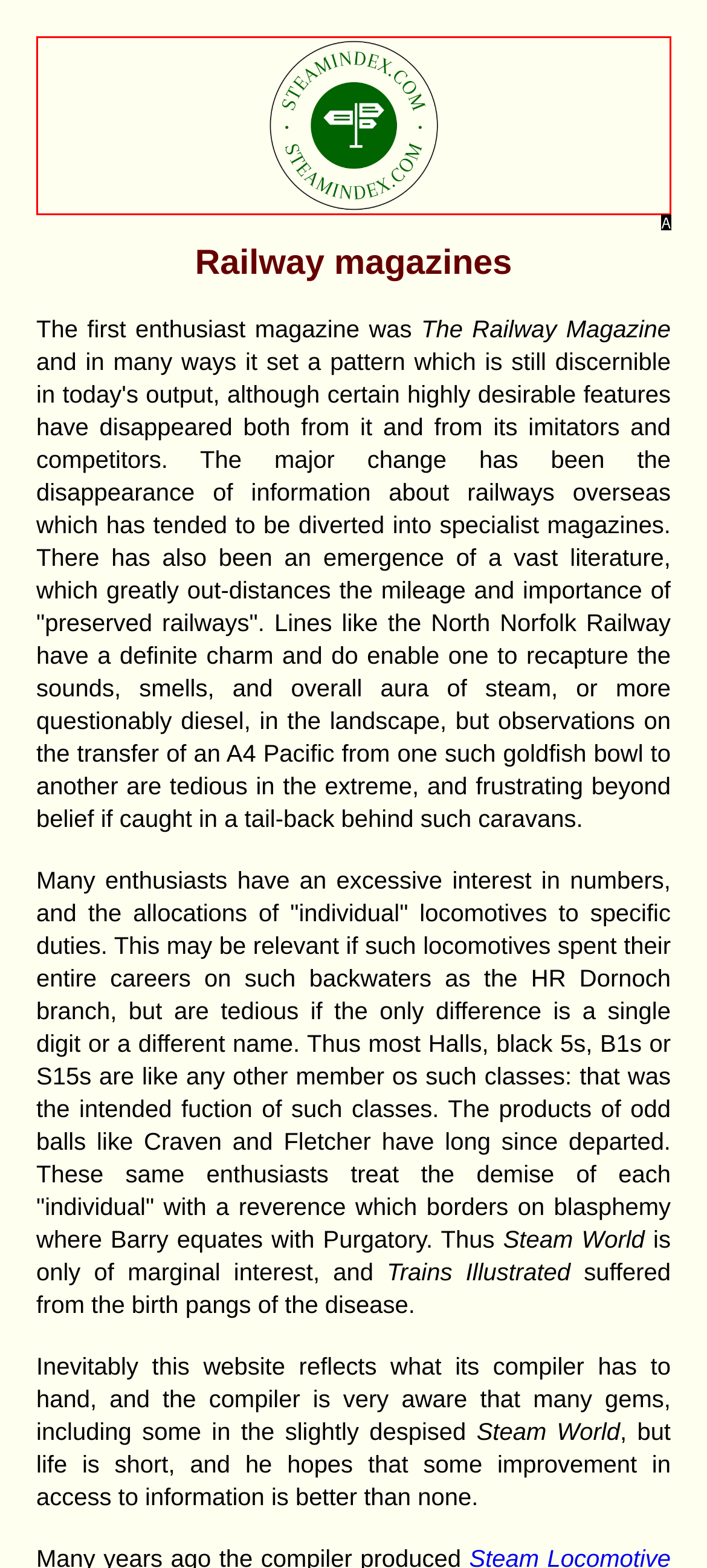Given the description: parent_node: Railway magazines, identify the matching option. Answer with the corresponding letter.

A